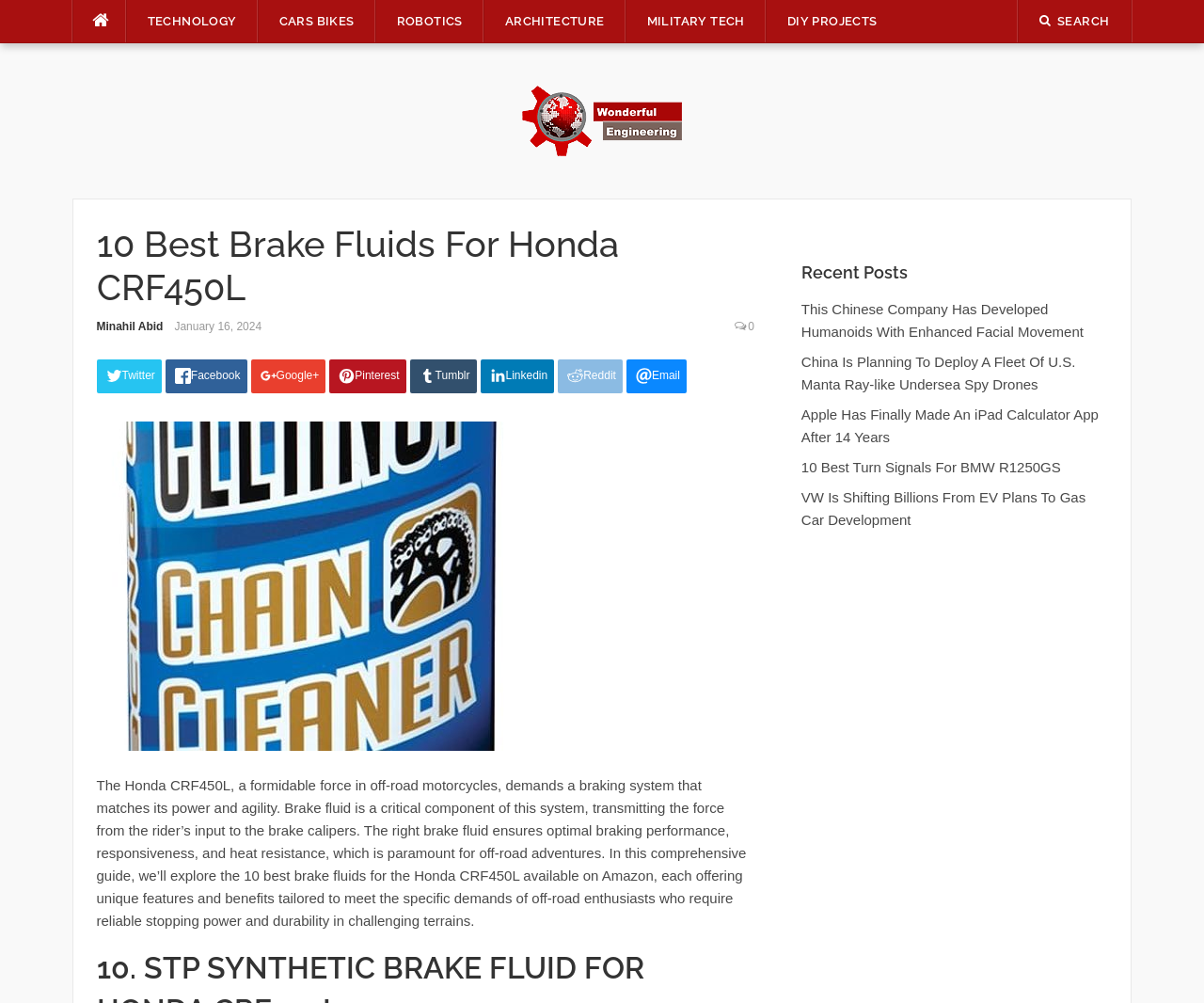Identify and provide the main heading of the webpage.

10 Best Brake Fluids For Honda CRF450L